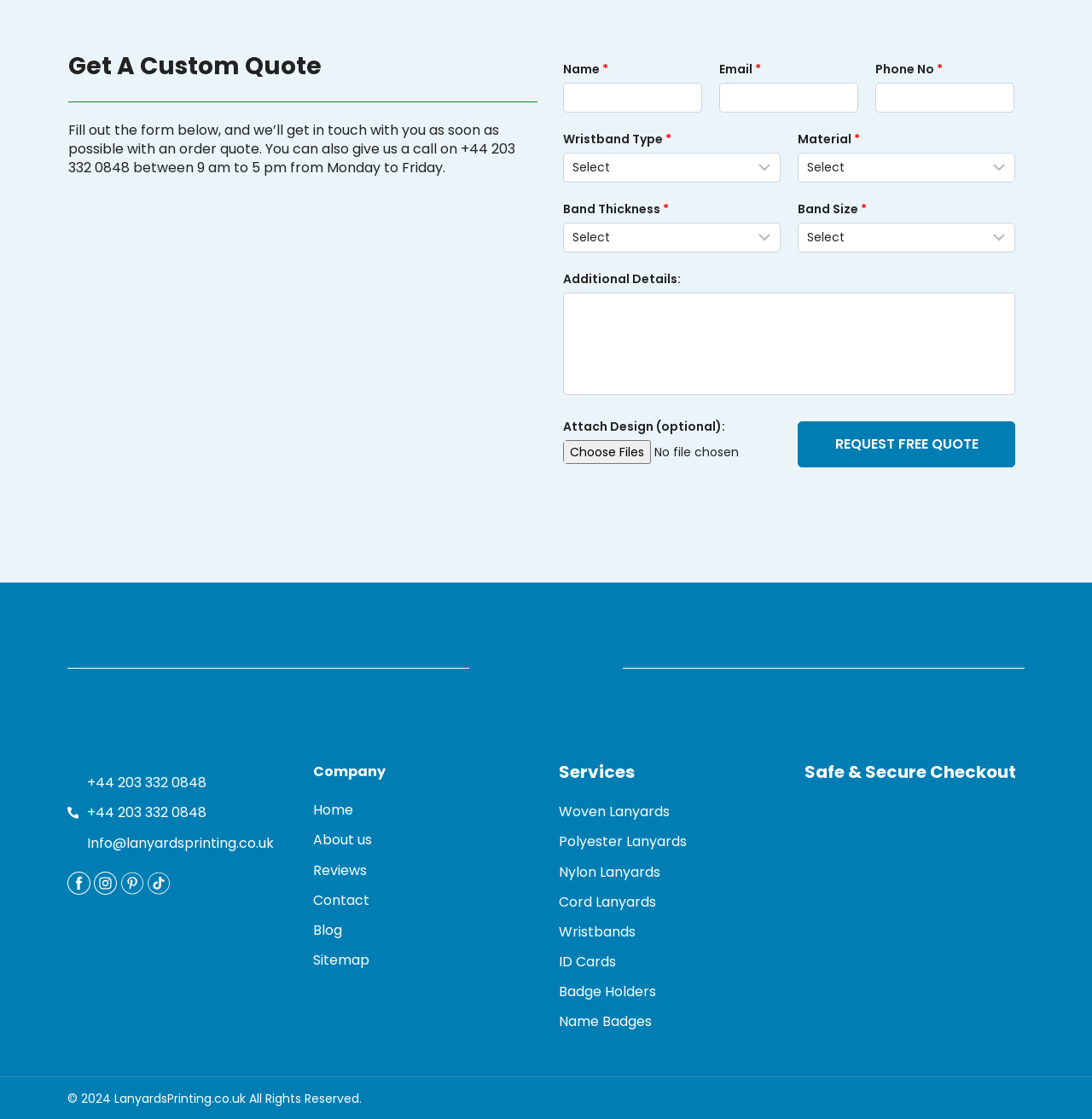Please pinpoint the bounding box coordinates for the region I should click to adhere to this instruction: "Request a free quote".

[0.73, 0.376, 0.93, 0.417]